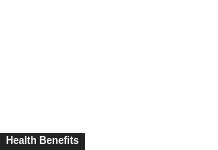Describe all the elements visible in the image meticulously.

The image features a graphic element with the text "Health Benefits" prominently displayed. Below this banner, there are links providing further insights into various health benefits related to specific foods or diets. This context indicates a focus on educating readers about nutritional advantages and encourages exploration of related topics. The design aims to engage visitors by highlighting the importance of health and wellness, likely directing them to deeper content on the subject.